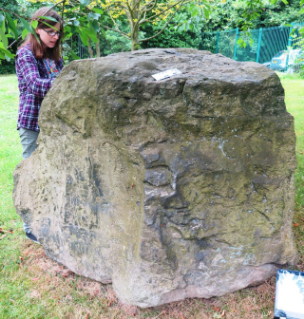What is the surroundings of the boulder?
Give a one-word or short phrase answer based on the image.

Lush greenery and a fence